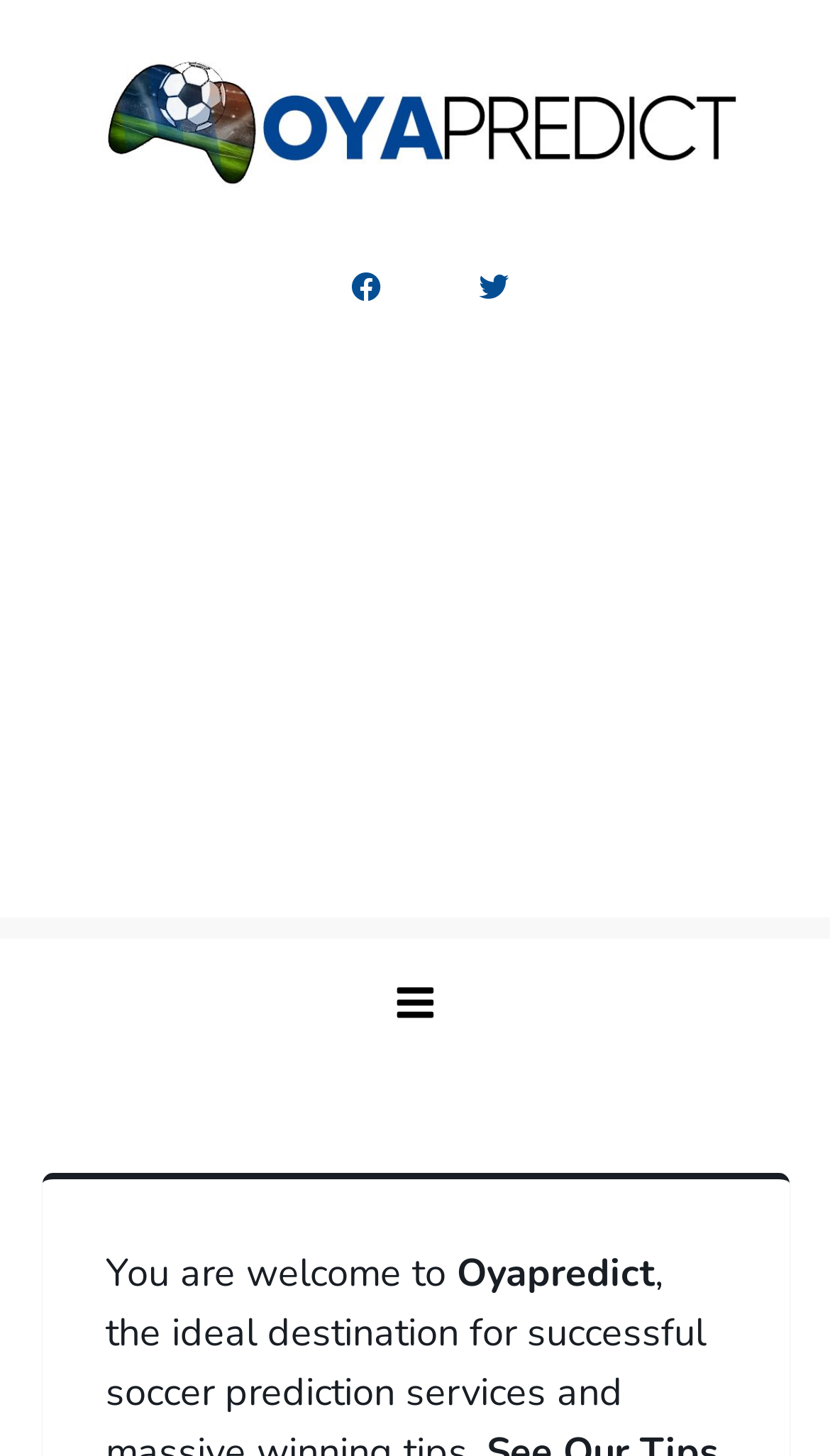Predict the bounding box of the UI element based on the description: "aria-label="Advertisement" name="aswift_1" title="Advertisement"". The coordinates should be four float numbers between 0 and 1, formatted as [left, top, right, bottom].

[0.0, 0.257, 1.0, 0.615]